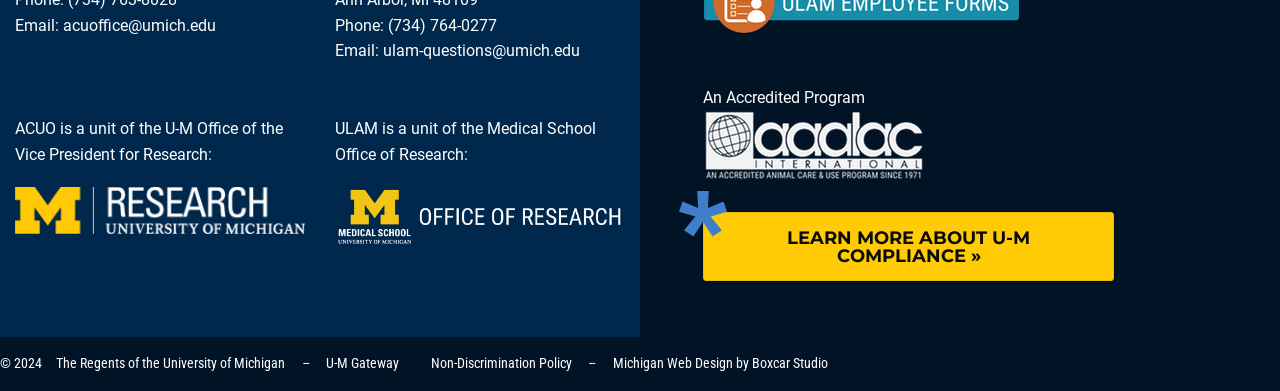Given the element description ulam-questions@umich.edu, identify the bounding box coordinates for the UI element on the webpage screenshot. The format should be (top-left x, top-left y, bottom-right x, bottom-right y), with values between 0 and 1.

[0.299, 0.106, 0.453, 0.155]